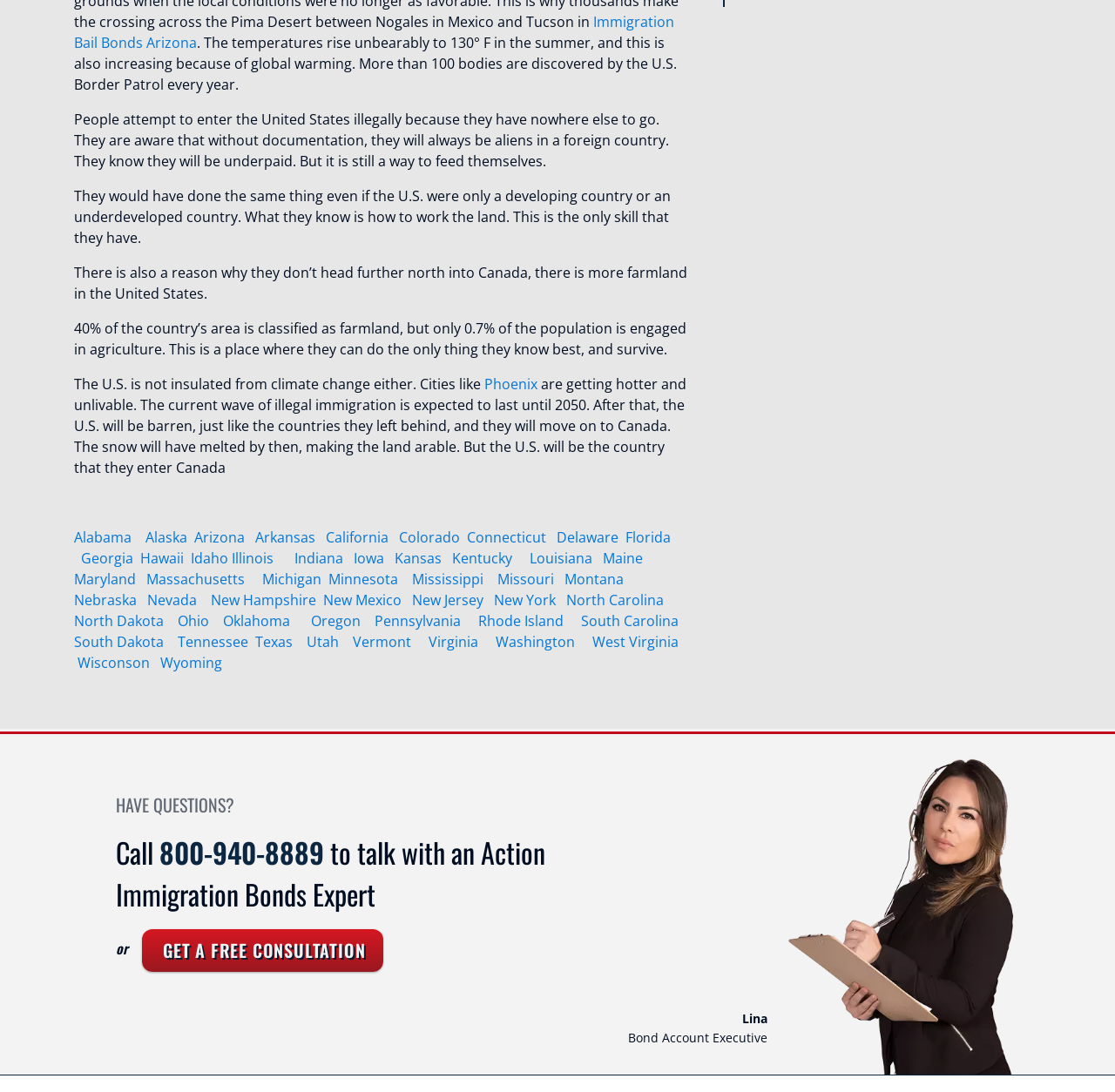Specify the bounding box coordinates of the element's area that should be clicked to execute the given instruction: "Read about Phoenix". The coordinates should be four float numbers between 0 and 1, i.e., [left, top, right, bottom].

[0.434, 0.343, 0.482, 0.36]